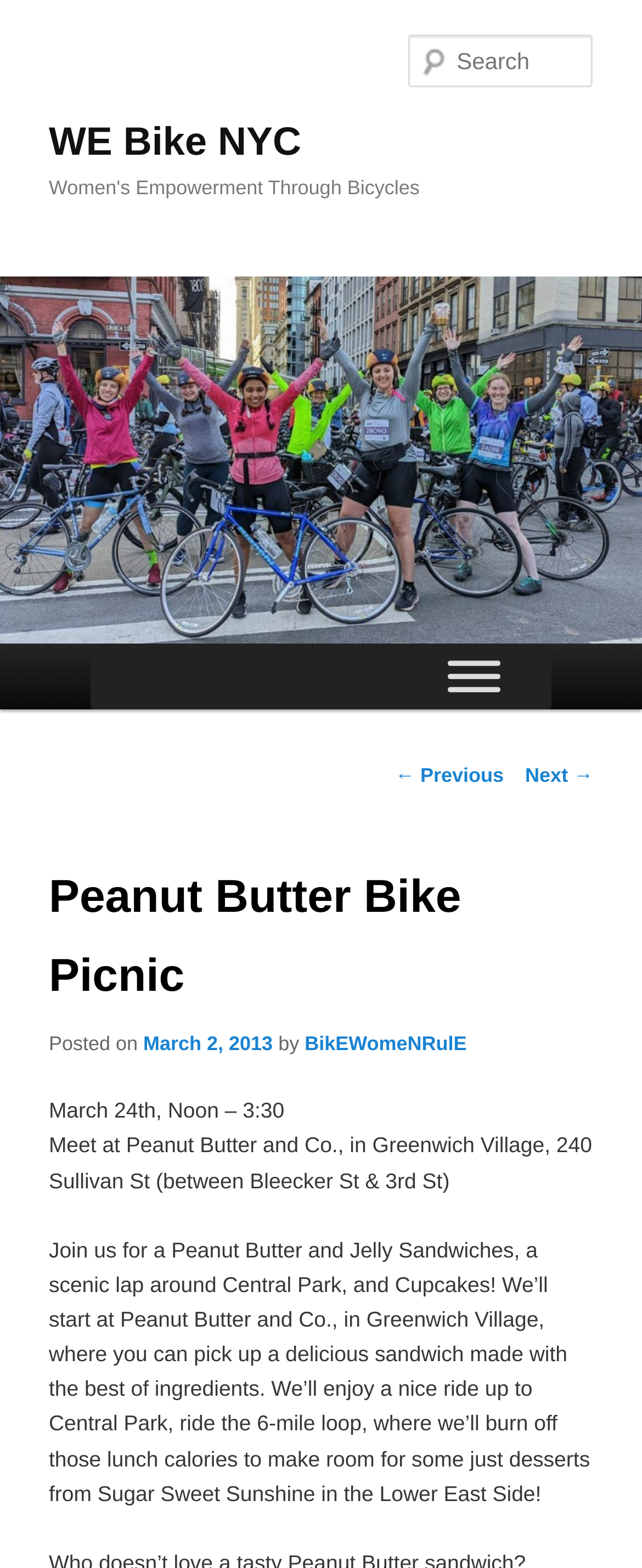Answer with a single word or phrase: 
What is the name of the event?

Peanut Butter Bike Picnic